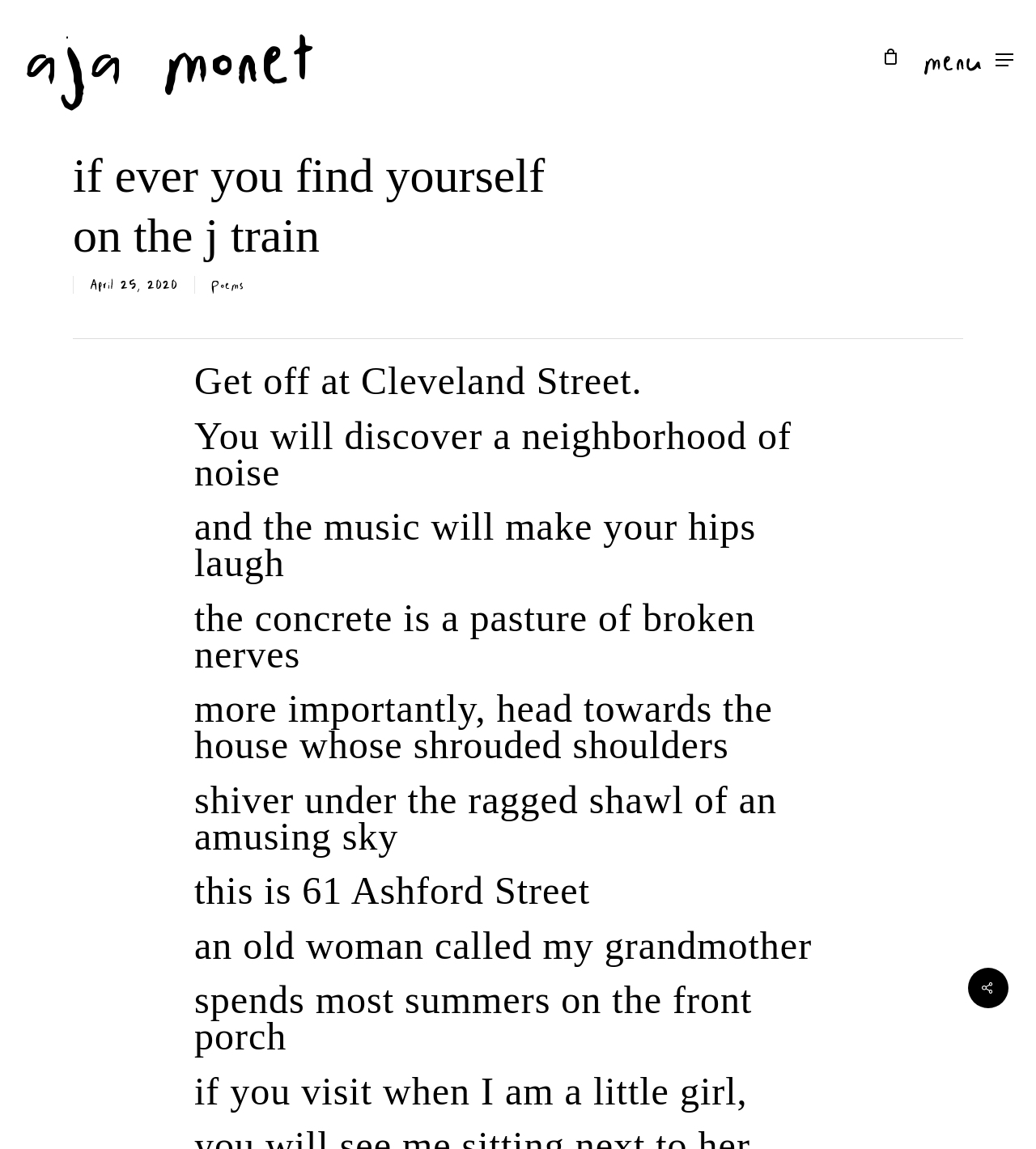What is the name of the poet?
Answer the question with detailed information derived from the image.

The name of the poet can be found in the link element with the text 'aja monet'. This element is located at the top of the webpage and is likely the name of the poet who wrote the poem.